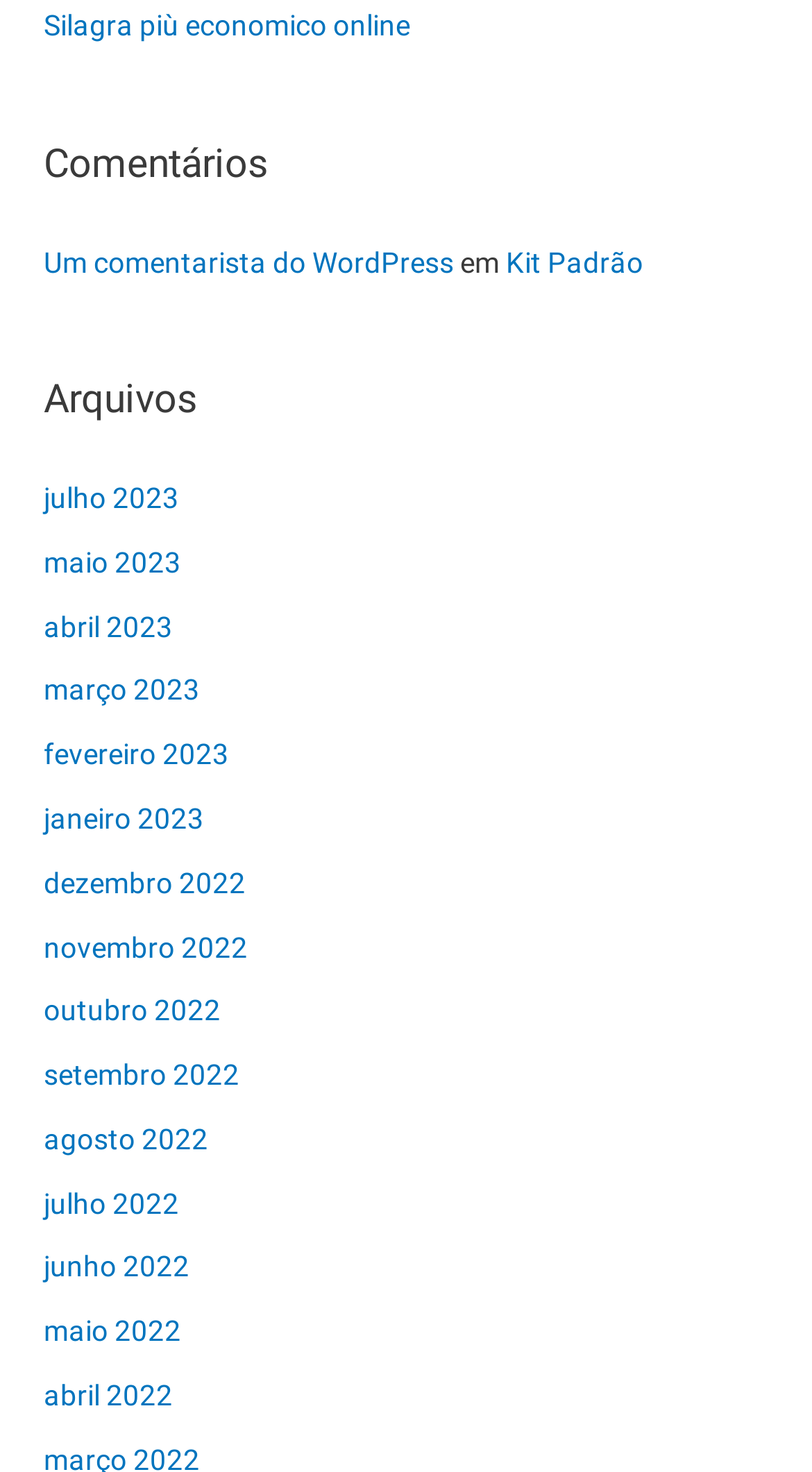Respond to the question with just a single word or phrase: 
What is the category above 'julho 2023'?

Comentários